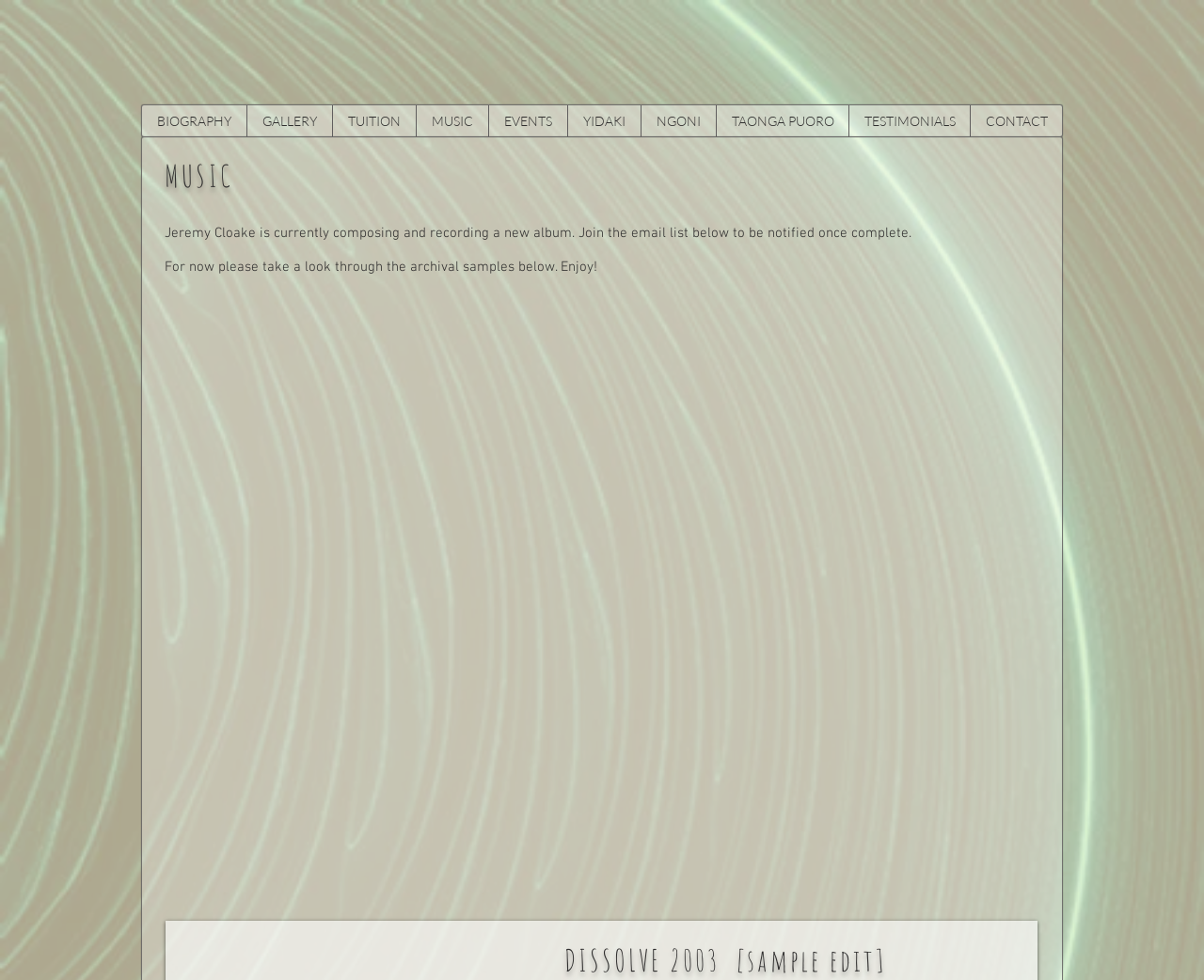Please locate the bounding box coordinates of the element that should be clicked to achieve the given instruction: "Listen to Jeremy Cloake's archival music samples".

[0.47, 0.489, 0.67, 0.873]